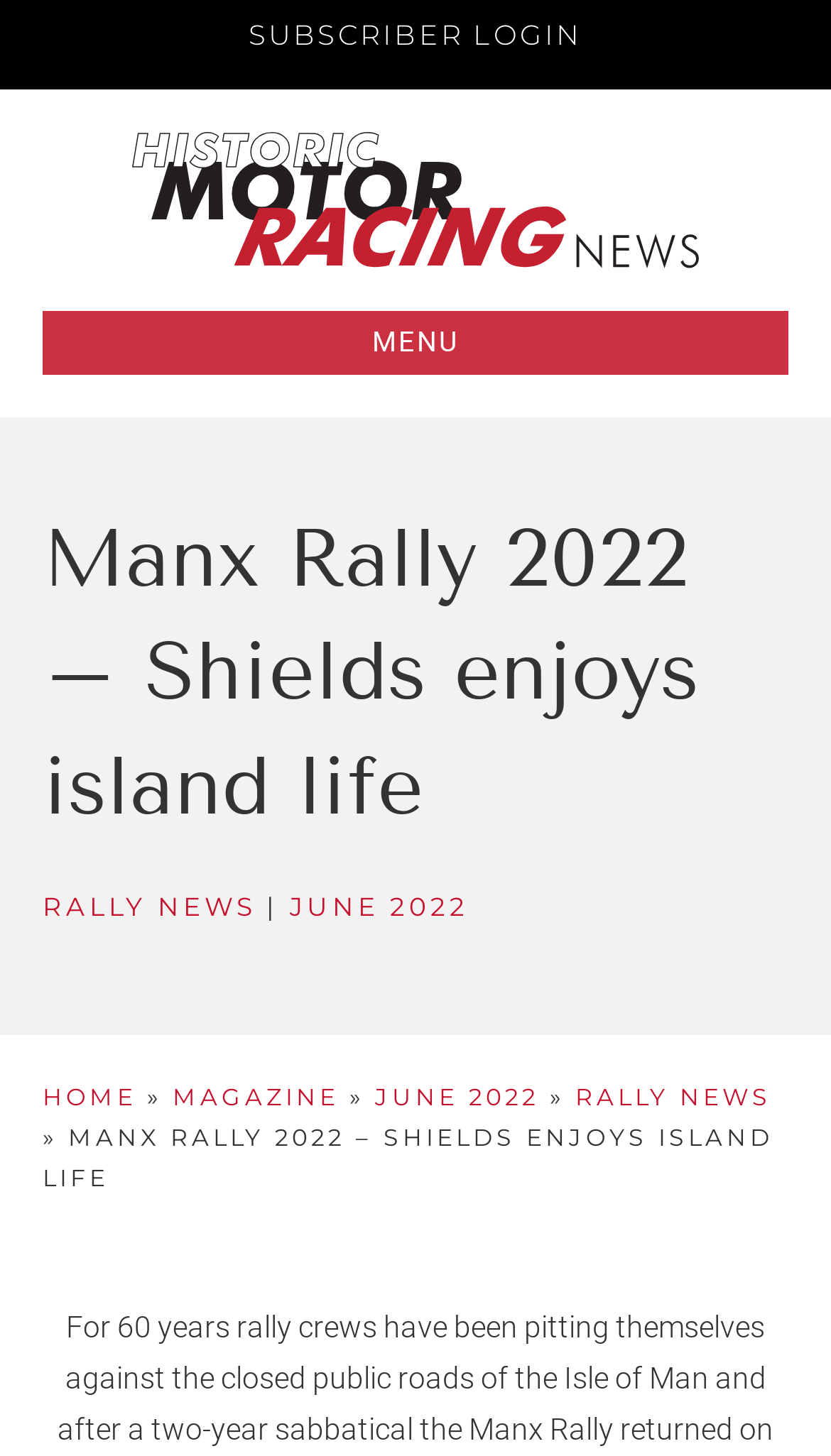Please specify the bounding box coordinates of the clickable section necessary to execute the following command: "login to subscriber account".

[0.299, 0.012, 0.701, 0.035]